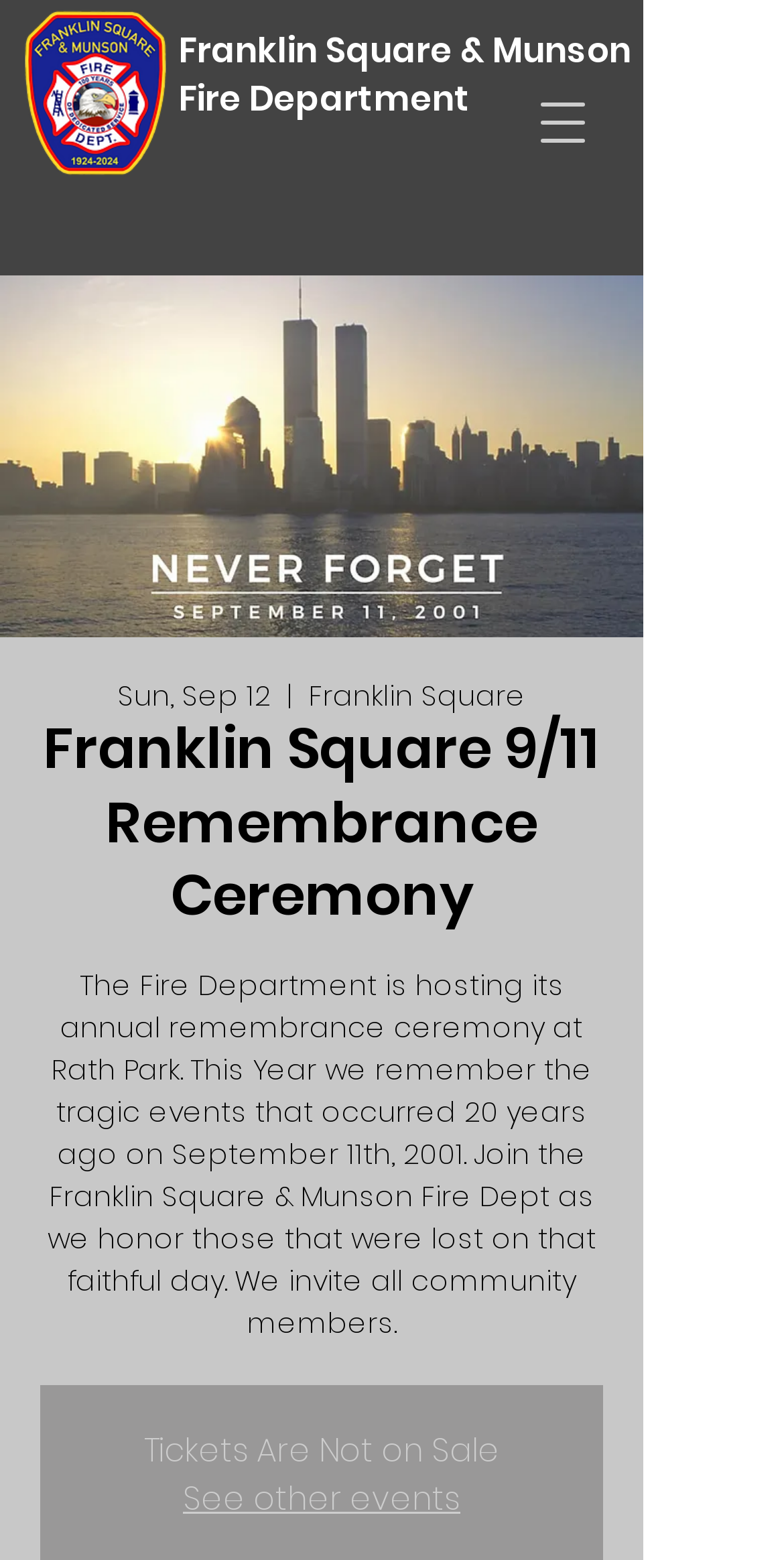Use the information in the screenshot to answer the question comprehensively: What is the purpose of the remembrance ceremony?

I inferred the purpose of the remembrance ceremony by reading the main description of the event. The text mentions 'we remember the tragic events that occurred 20 years ago on September 11th, 2001' and 'we honor those that were lost on that faithful day', indicating that the ceremony is to commemorate the 9/11 tragedy.